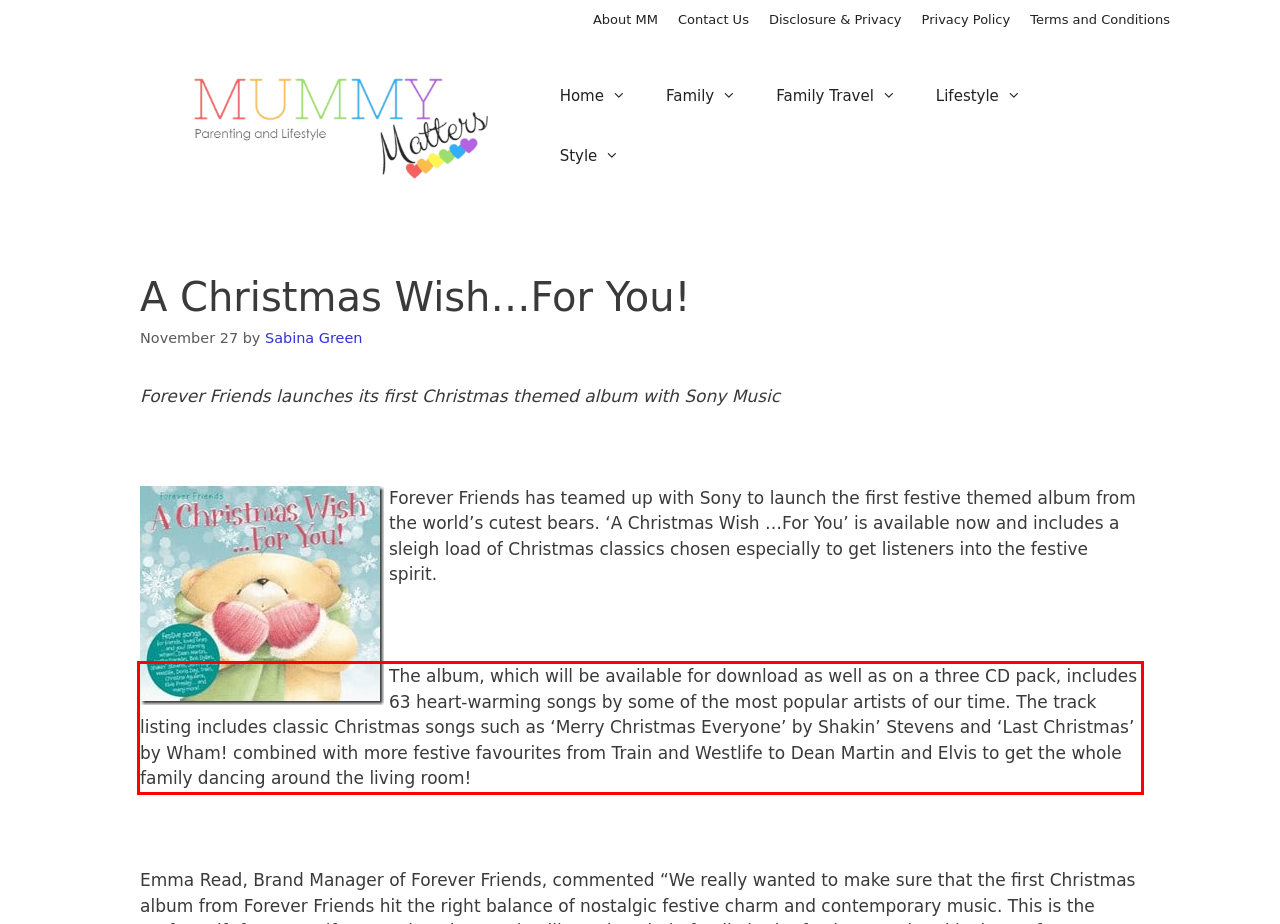Given the screenshot of a webpage, identify the red rectangle bounding box and recognize the text content inside it, generating the extracted text.

The album, which will be available for download as well as on a three CD pack, includes 63 heart-warming songs by some of the most popular artists of our time. The track listing includes classic Christmas songs such as ‘Merry Christmas Everyone’ by Shakin’ Stevens and ‘Last Christmas’ by Wham! combined with more festive favourites from Train and Westlife to Dean Martin and Elvis to get the whole family dancing around the living room!